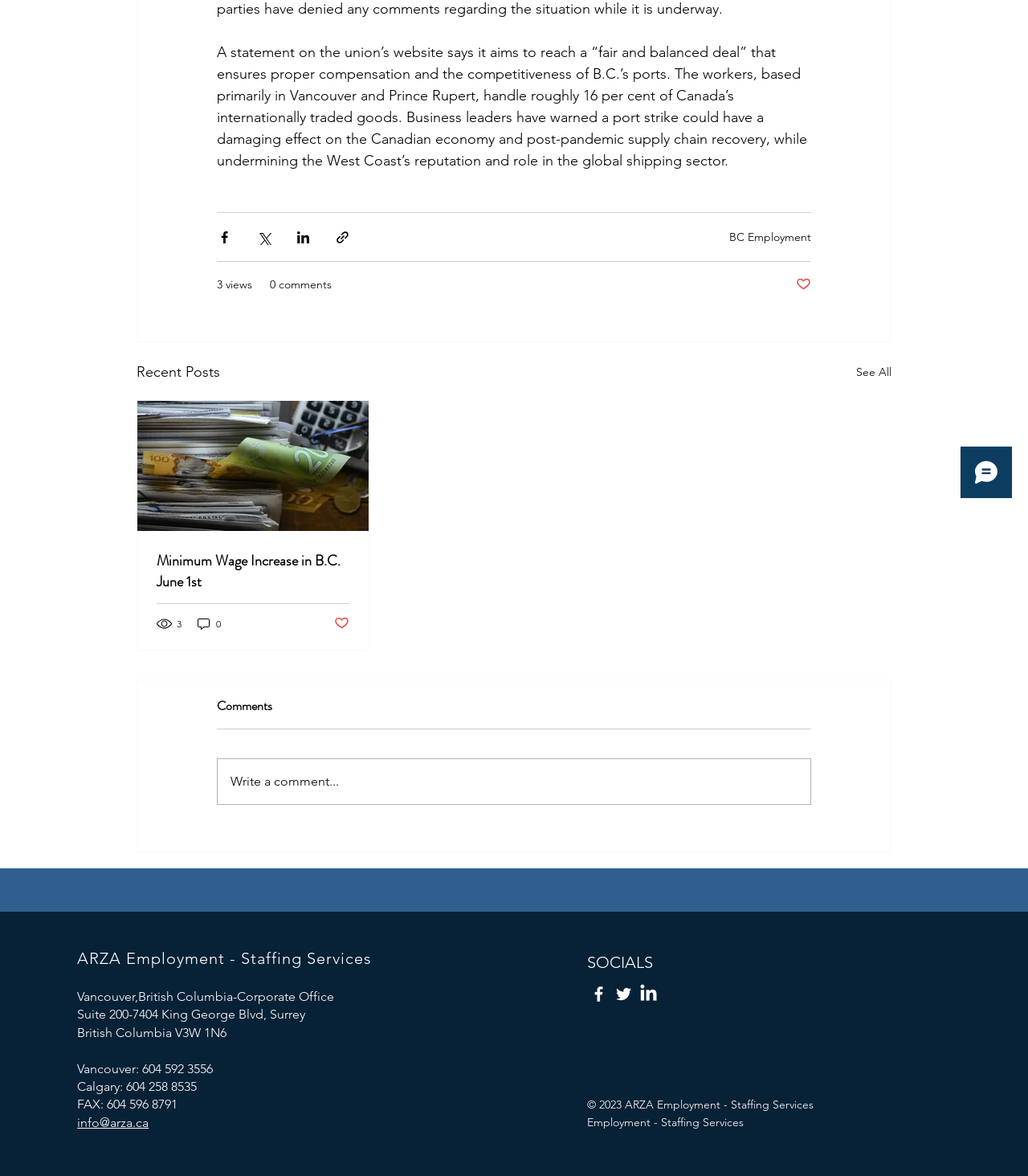Using the element description: "See All", determine the bounding box coordinates for the specified UI element. The coordinates should be four float numbers between 0 and 1, [left, top, right, bottom].

[0.833, 0.307, 0.867, 0.327]